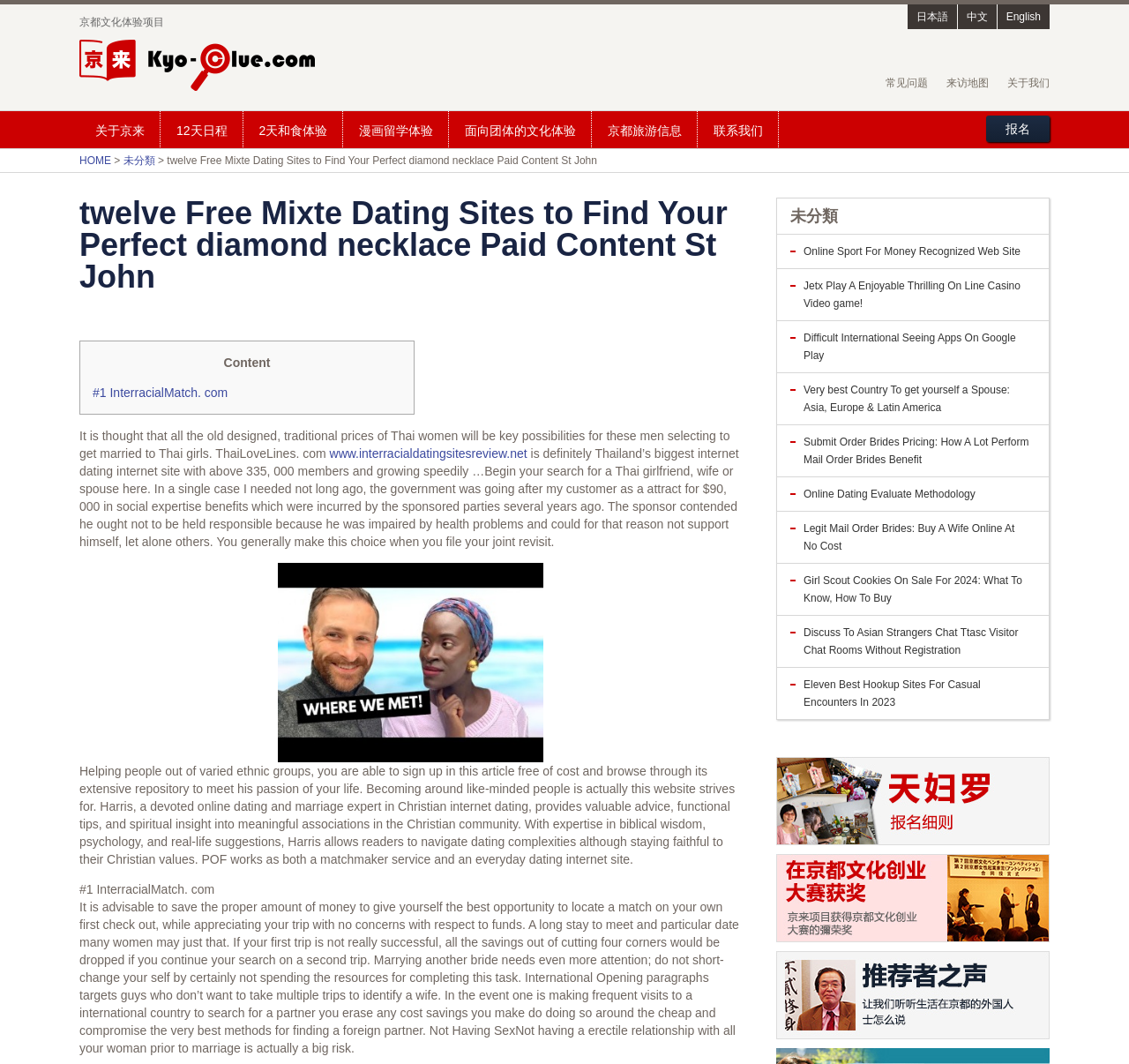What is the topic of the article?
Use the information from the screenshot to give a comprehensive response to the question.

The topic of the article can be inferred from the text content of the webpage, which discusses interracial dating and provides information about dating sites and tips for finding a partner.